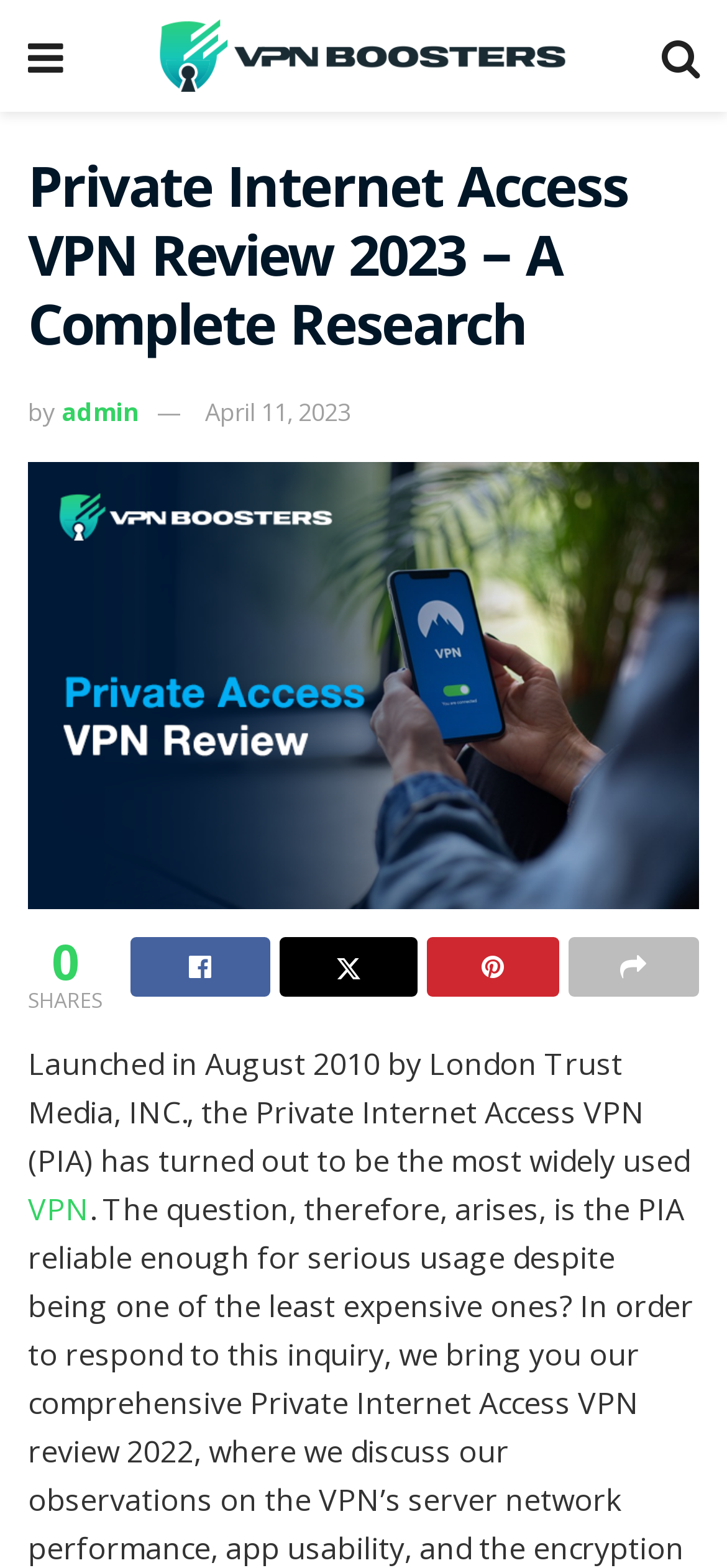Provide the bounding box coordinates of the HTML element described as: "By Students, For Students". The bounding box coordinates should be four float numbers between 0 and 1, i.e., [left, top, right, bottom].

None